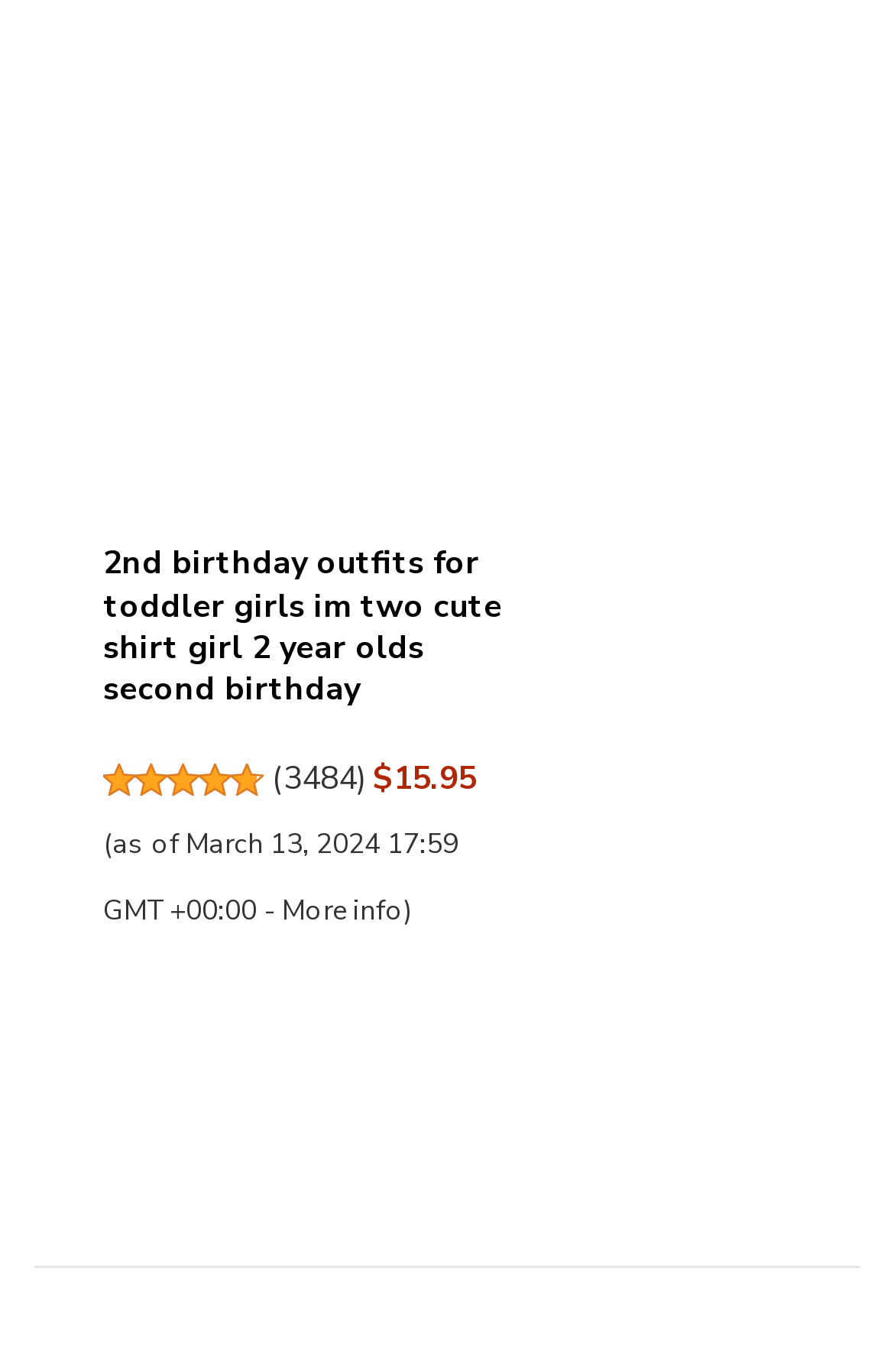What is the price of the product?
Answer briefly with a single word or phrase based on the image.

$15.95